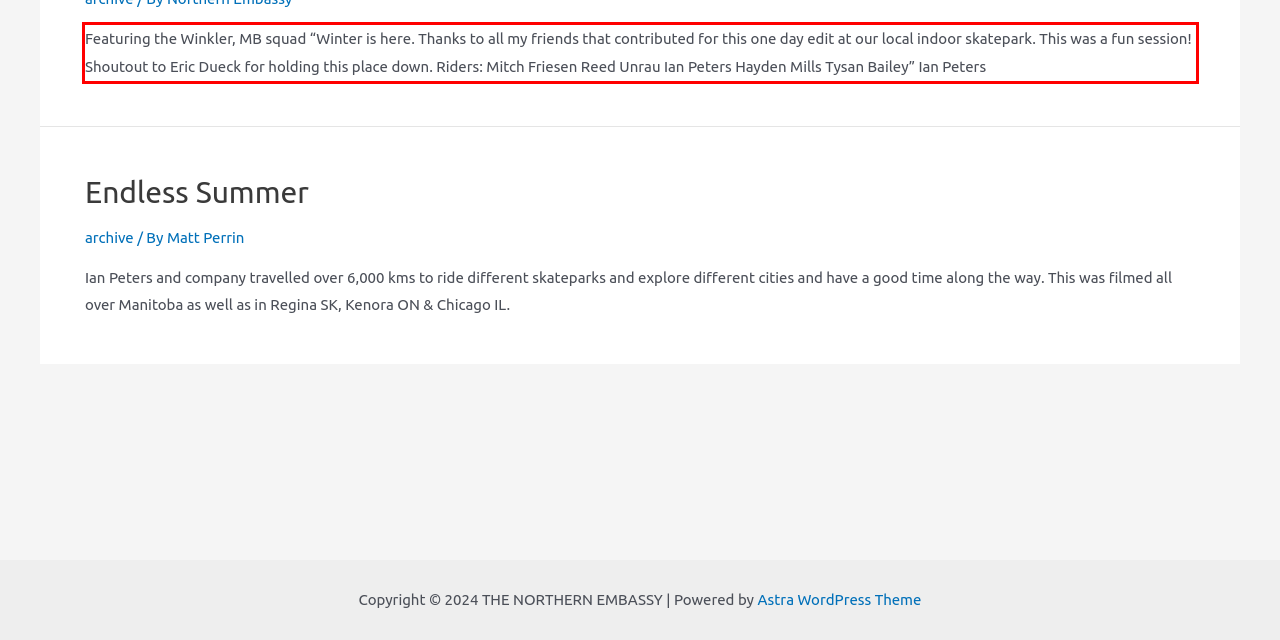Please identify the text within the red rectangular bounding box in the provided webpage screenshot.

Featuring the Winkler, MB squad “Winter is here. Thanks to all my friends that contributed for this one day edit at our local indoor skatepark. This was a fun session! Shoutout to Eric Dueck for holding this place down. Riders: Mitch Friesen Reed Unrau Ian Peters Hayden Mills Tysan Bailey” Ian Peters